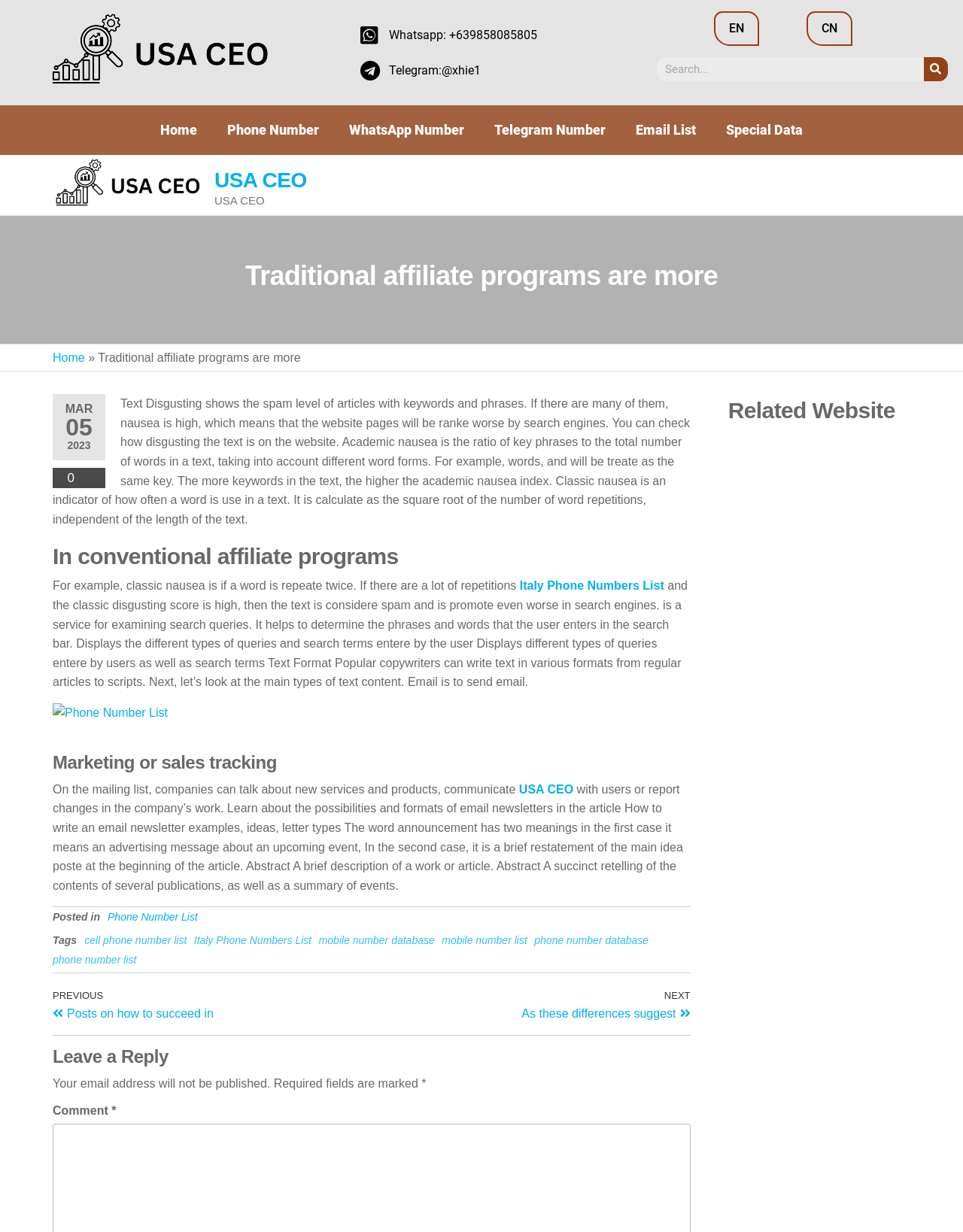What type of content is discussed on the webpage?
Please use the visual content to give a single word or phrase answer.

Marketing and sales tracking